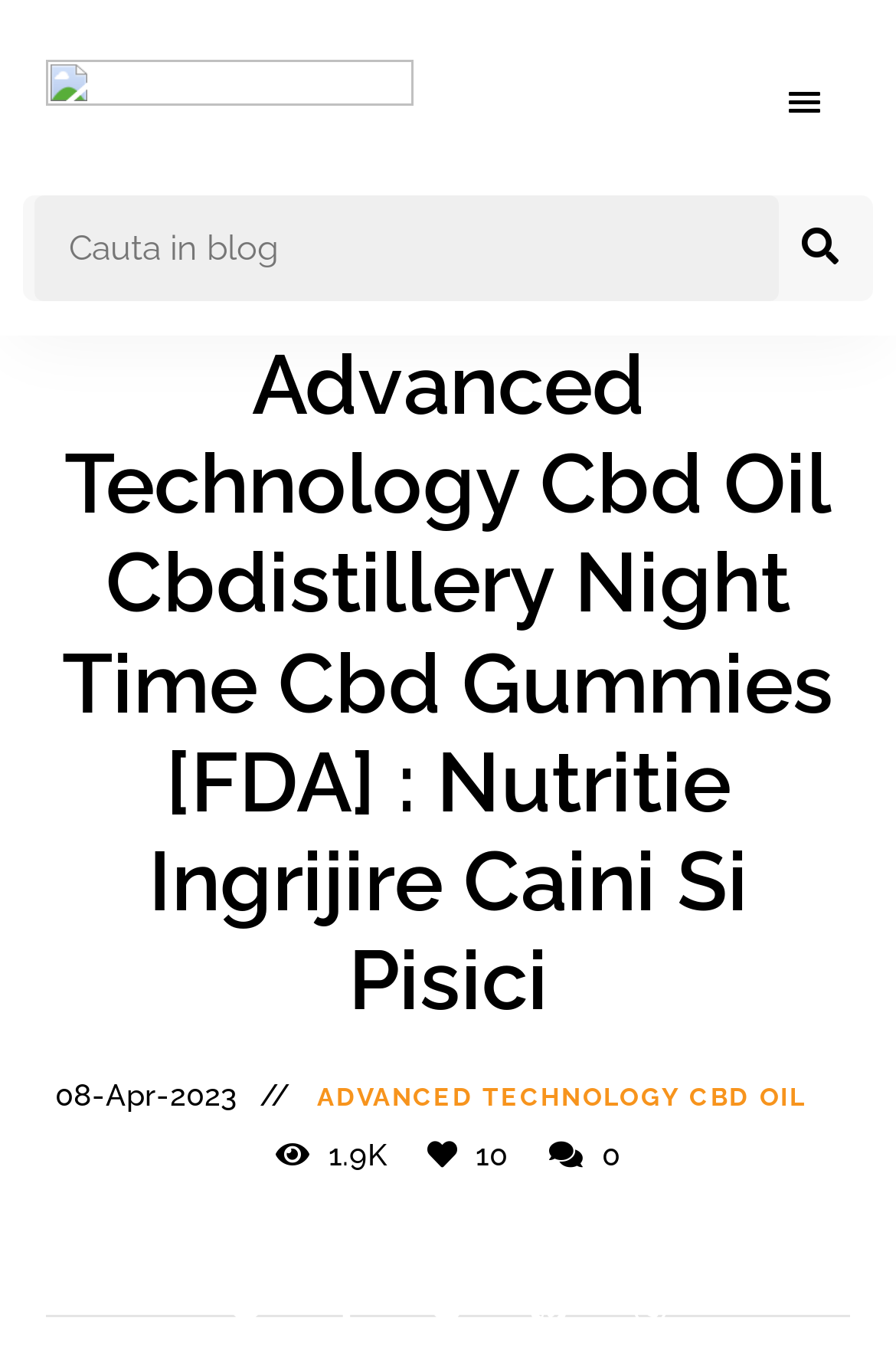Provide a one-word or brief phrase answer to the question:
How many likes does the article have?

1.9K